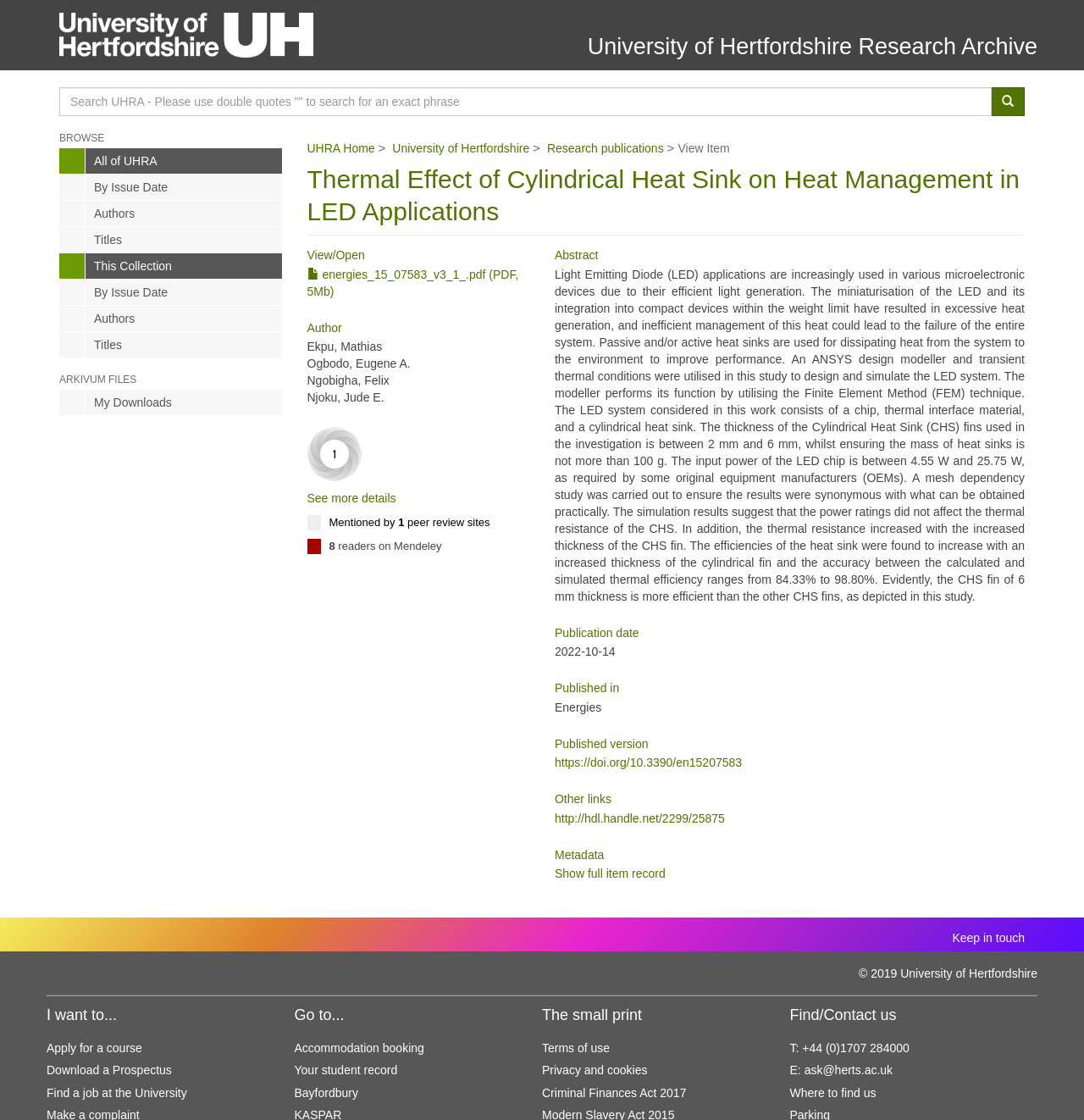Using a single word or phrase, answer the following question: 
What is the publication date of the article?

2022-10-14